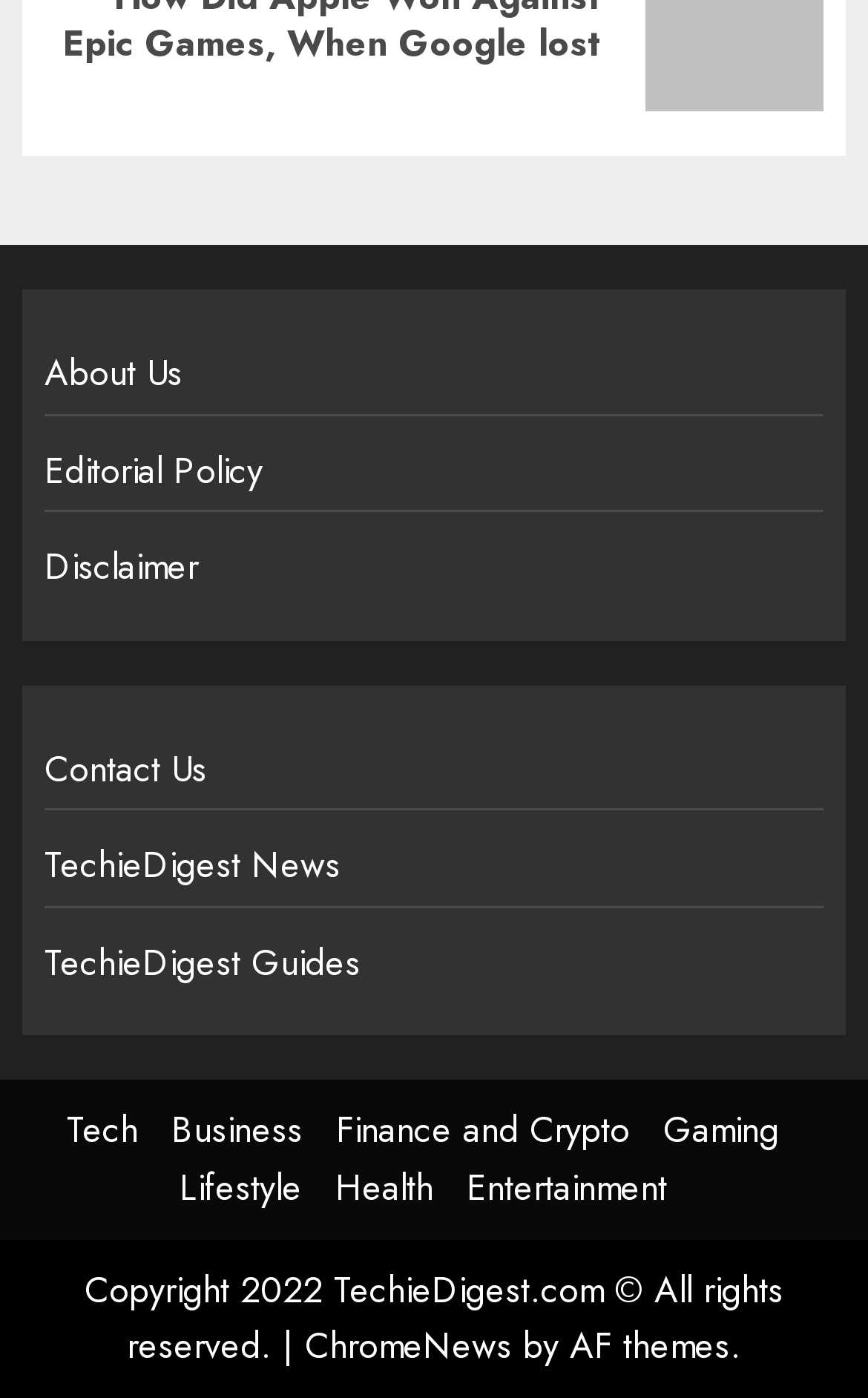Determine the bounding box coordinates of the clickable element to complete this instruction: "check ChromeNews". Provide the coordinates in the format of four float numbers between 0 and 1, [left, top, right, bottom].

[0.351, 0.945, 0.59, 0.981]